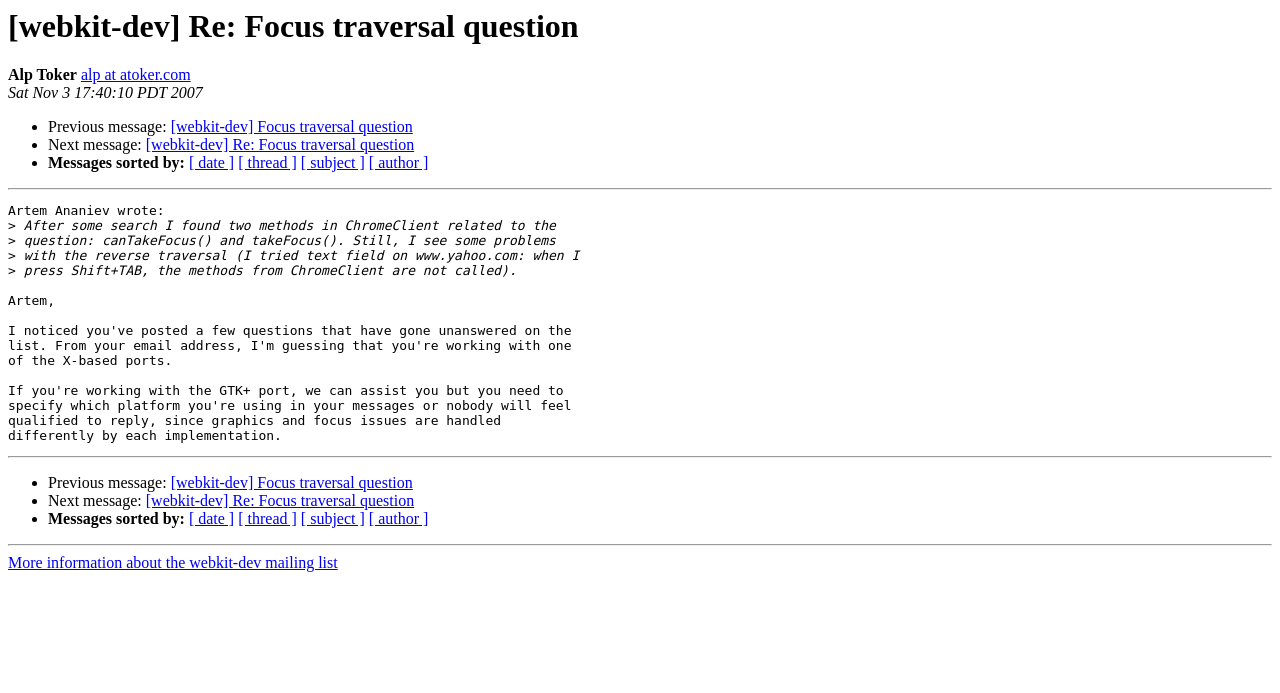Answer the question with a single word or phrase: 
What is the date of the message?

Sat Nov 3 17:40:10 PDT 2007